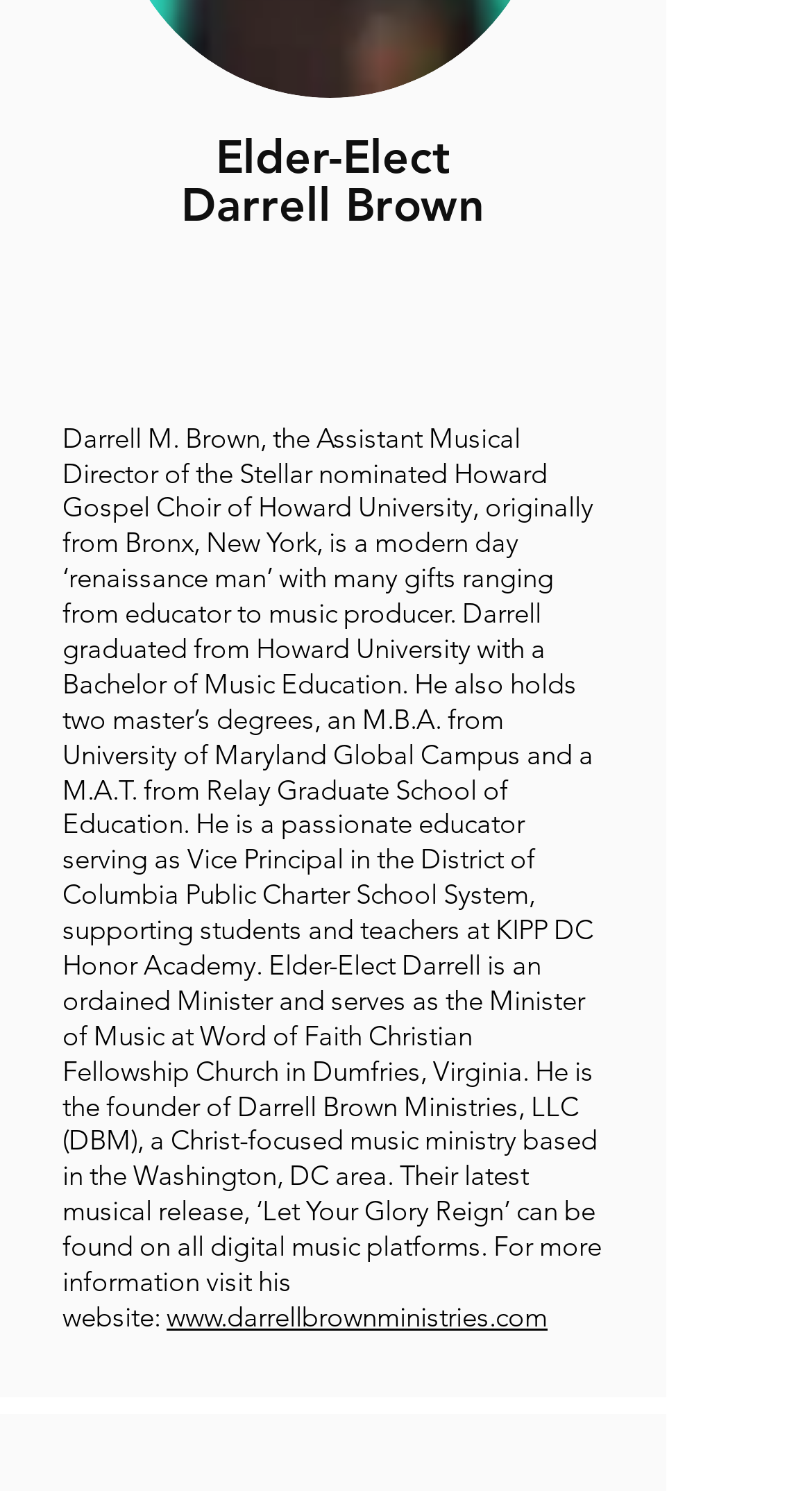Give a one-word or short-phrase answer to the following question: 
What is Darrell Brown's role at Word of Faith Christian Fellowship Church?

Minister of Music